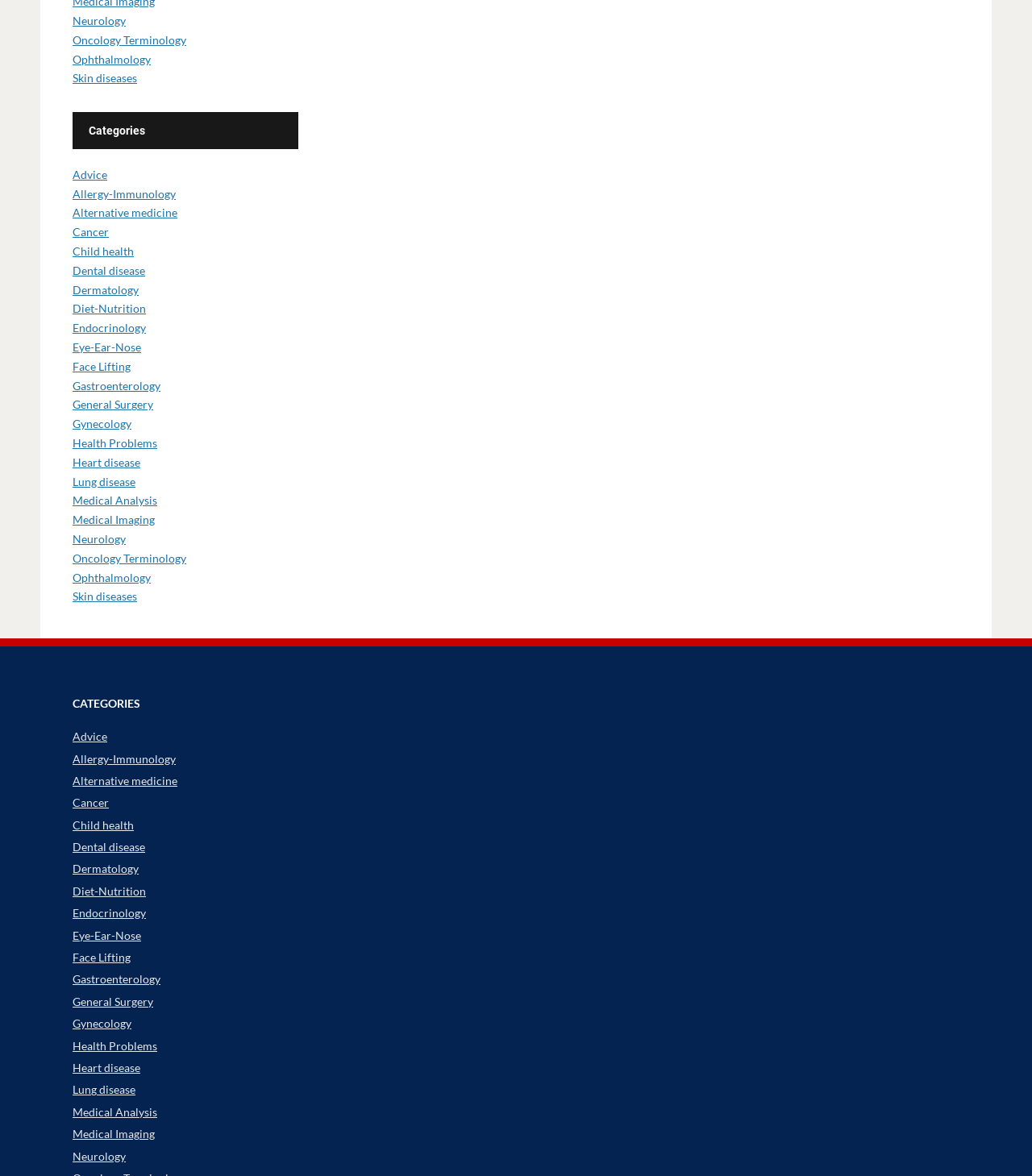Determine the bounding box coordinates for the region that must be clicked to execute the following instruction: "View categories".

[0.086, 0.106, 0.141, 0.117]